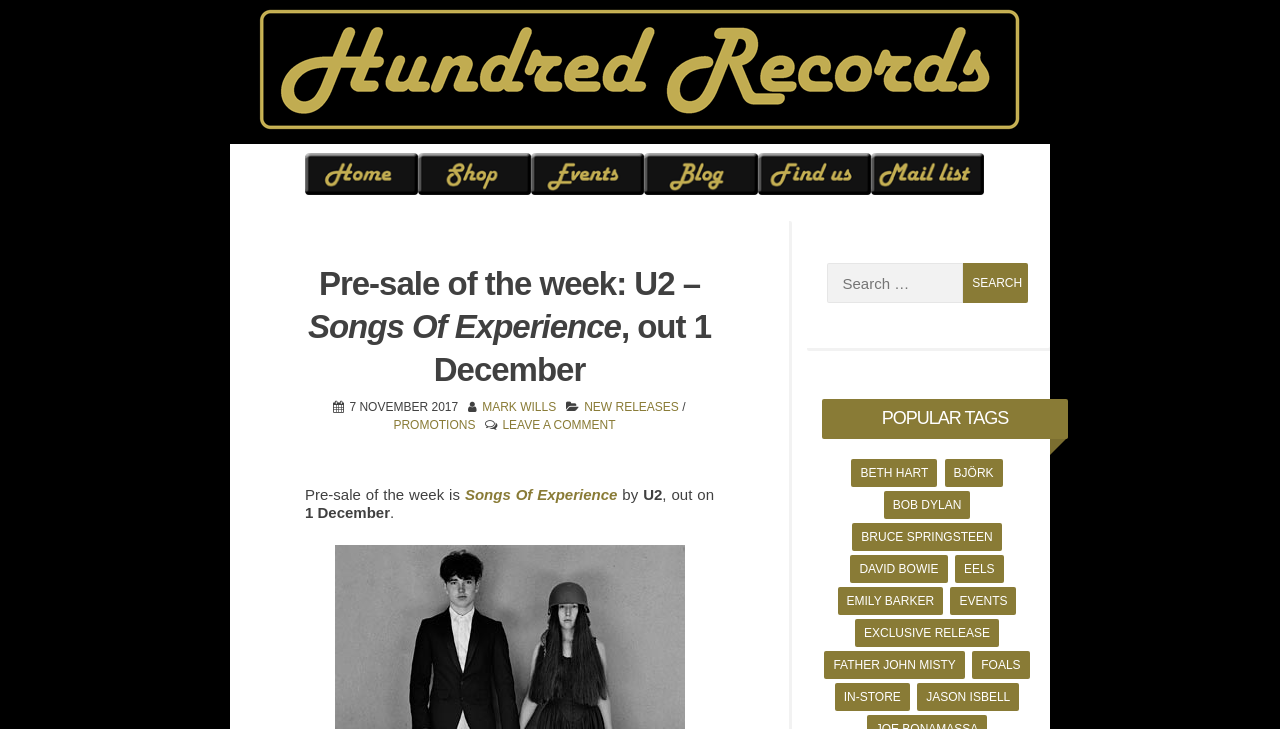Could you determine the bounding box coordinates of the clickable element to complete the instruction: "Search for something"? Provide the coordinates as four float numbers between 0 and 1, i.e., [left, top, right, bottom].

[0.646, 0.361, 0.752, 0.416]